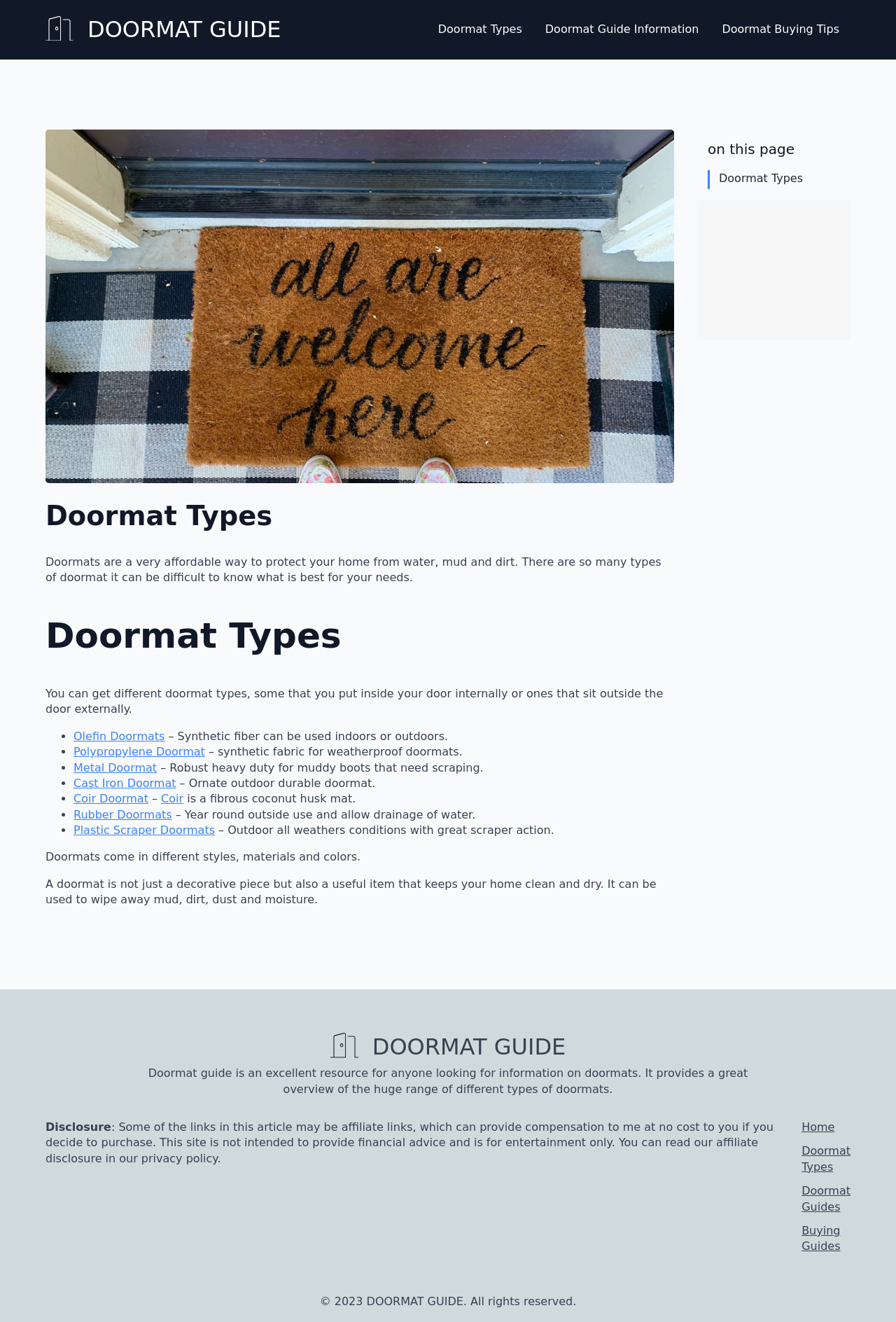How many types of doormats are listed on the webpage?
Please provide a detailed and thorough answer to the question.

The webpage lists 8 types of doormats, which are Olefin Doormats, Polypropylene Doormat, Metal Doormat, Cast Iron Doormat, Coir Doormat, Rubber Doormats, Plastic Scraper Doormats, and others. These are listed in the form of links and StaticText elements.